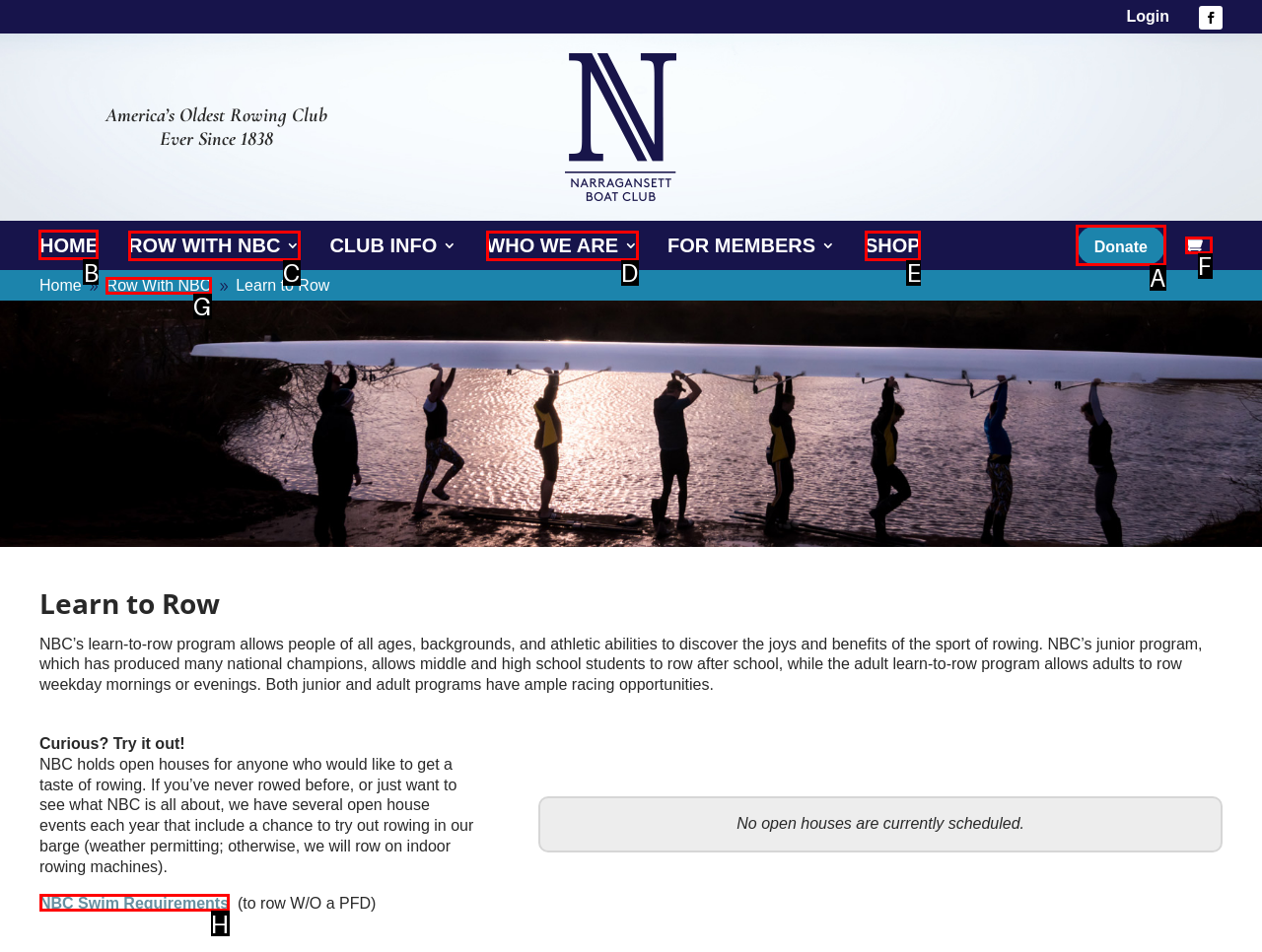Tell me which one HTML element I should click to complete the following task: Click on HOME Answer with the option's letter from the given choices directly.

B